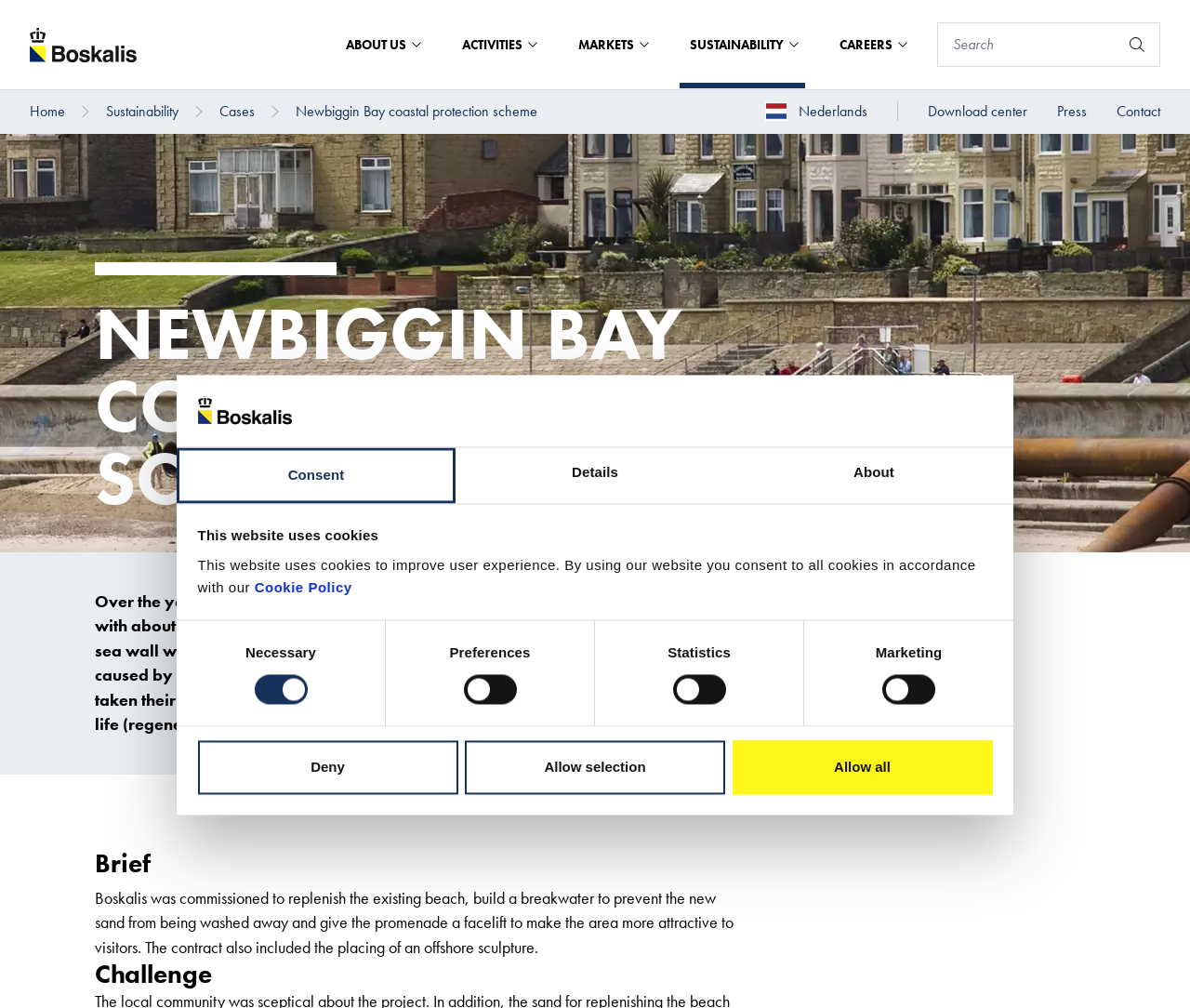Find and indicate the bounding box coordinates of the region you should select to follow the given instruction: "Click the 'Allow selection' button".

[0.391, 0.734, 0.609, 0.788]